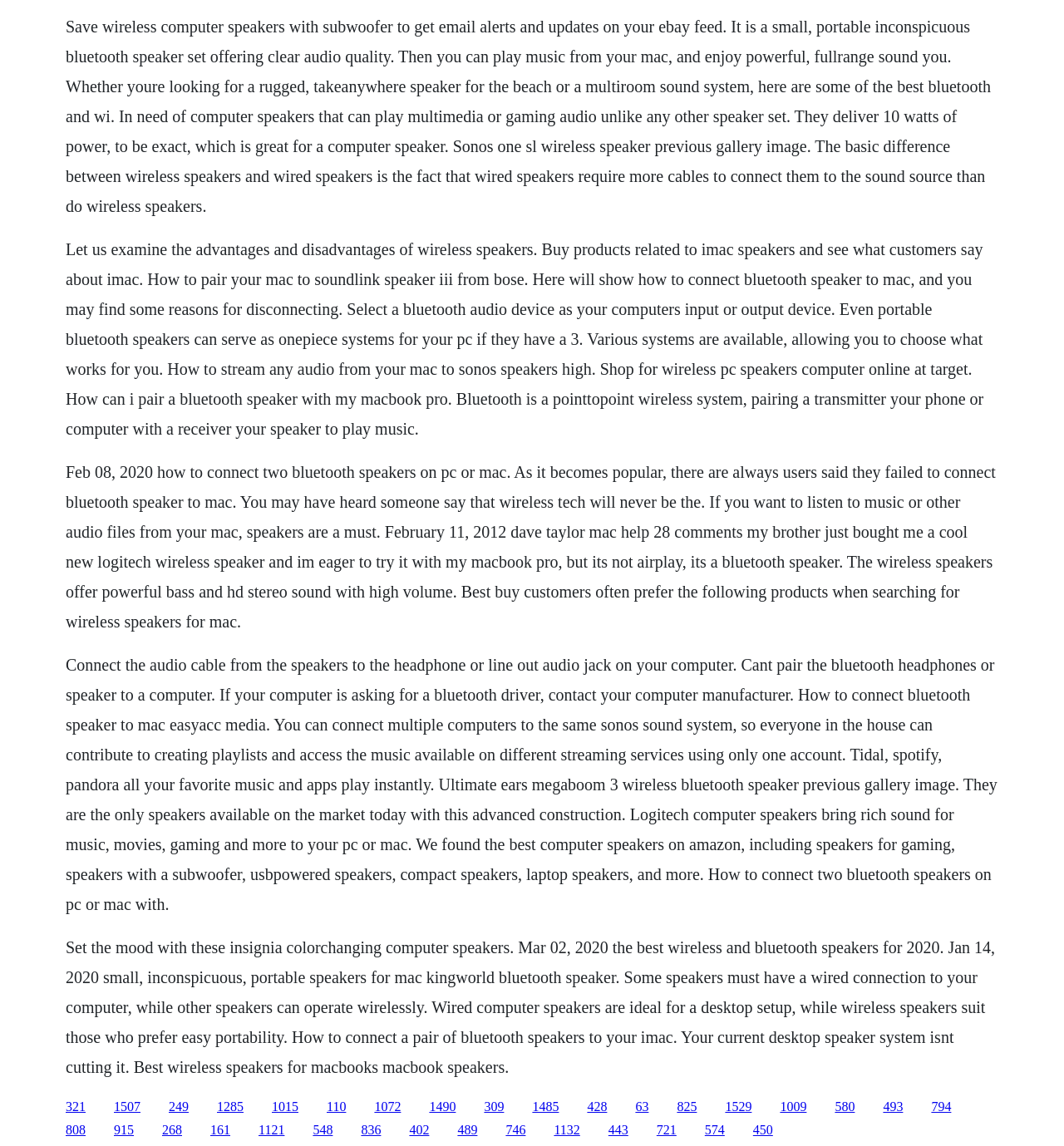Answer the question briefly using a single word or phrase: 
How many links are available on this webpage?

40